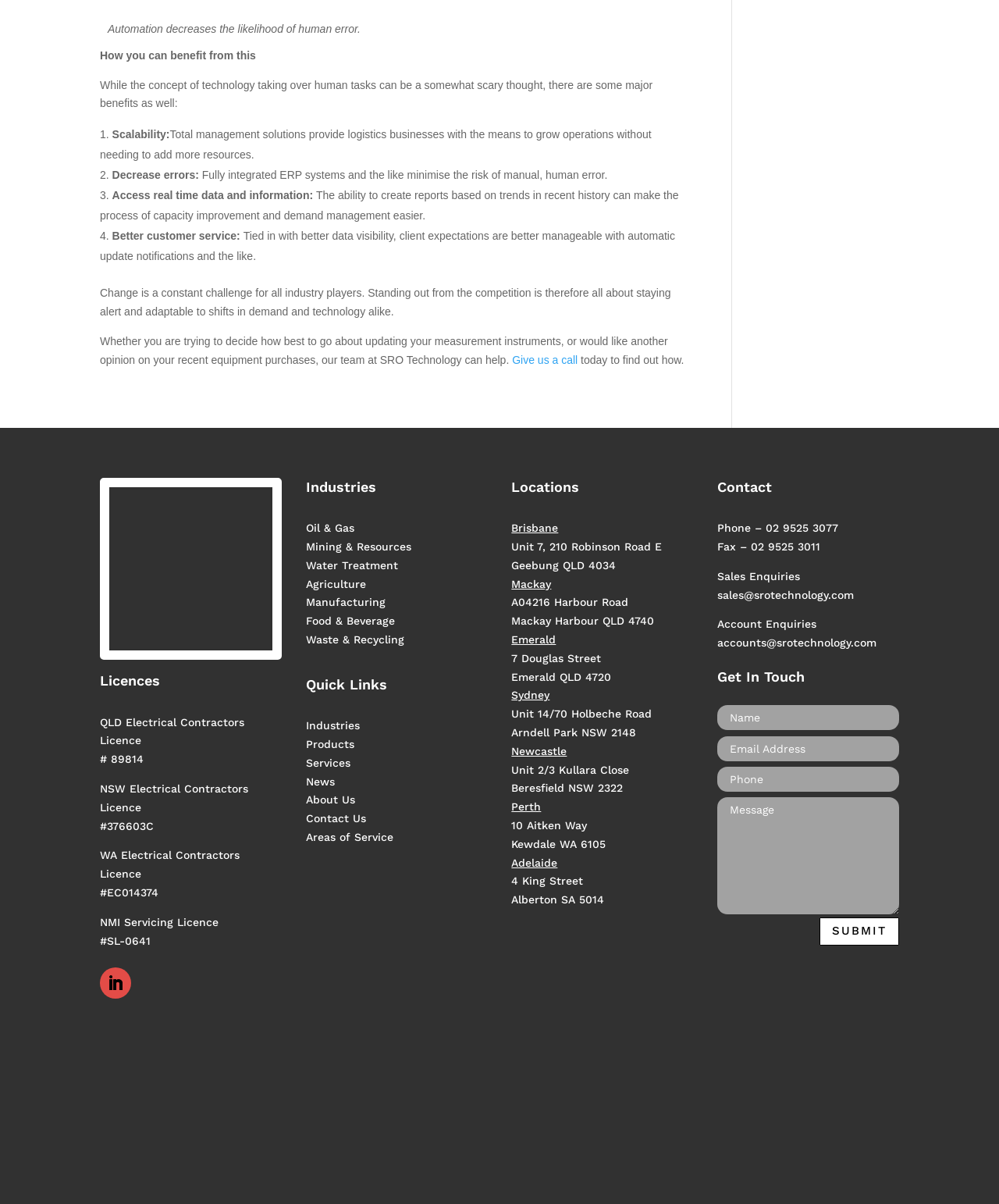Determine the bounding box coordinates of the clickable element necessary to fulfill the instruction: "Click on the 'Privacy Policy' link". Provide the coordinates as four float numbers within the 0 to 1 range, i.e., [left, top, right, bottom].

None